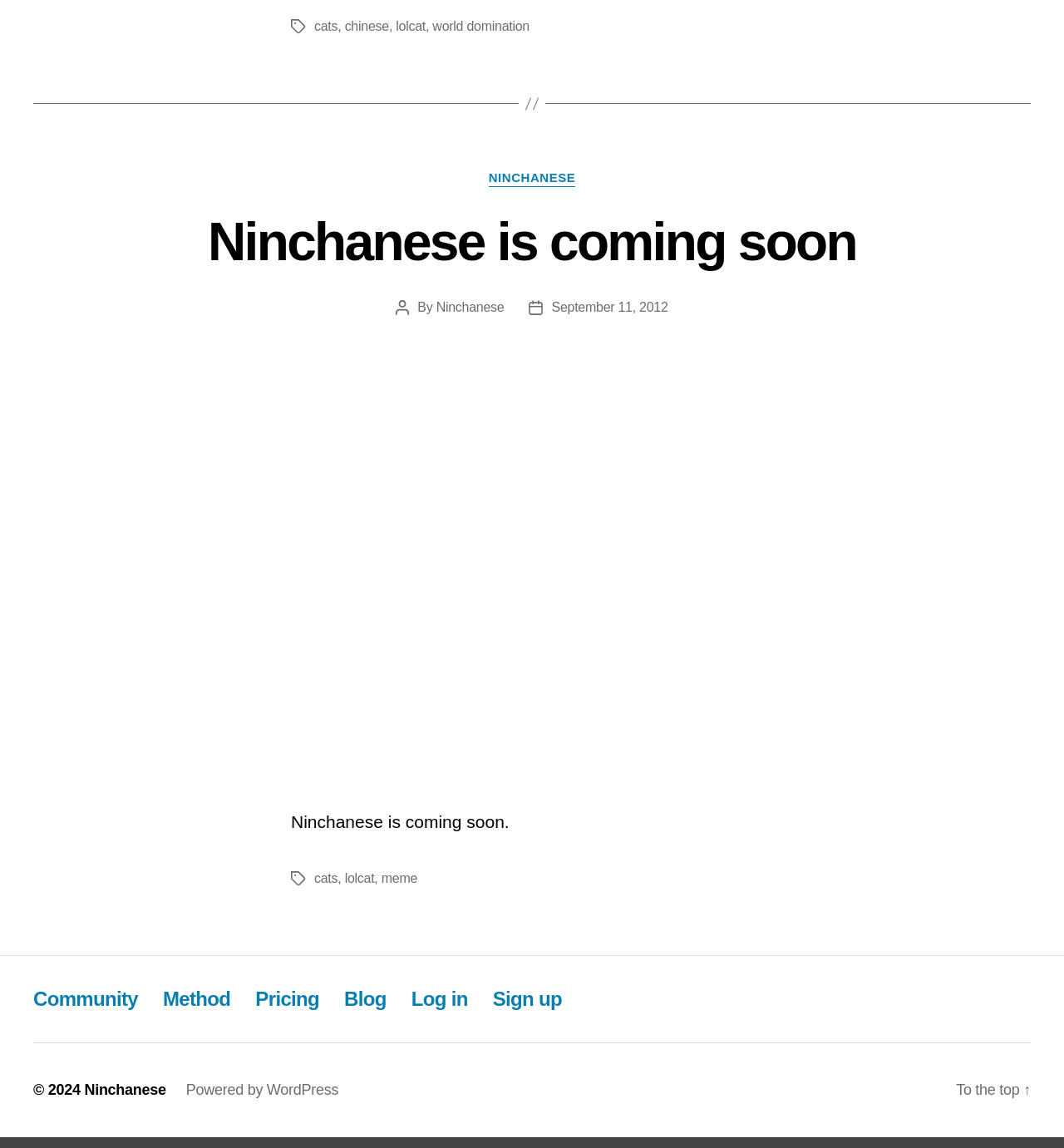What is the tag of the post?
Based on the image, provide a one-word or brief-phrase response.

cats, lolcat, meme